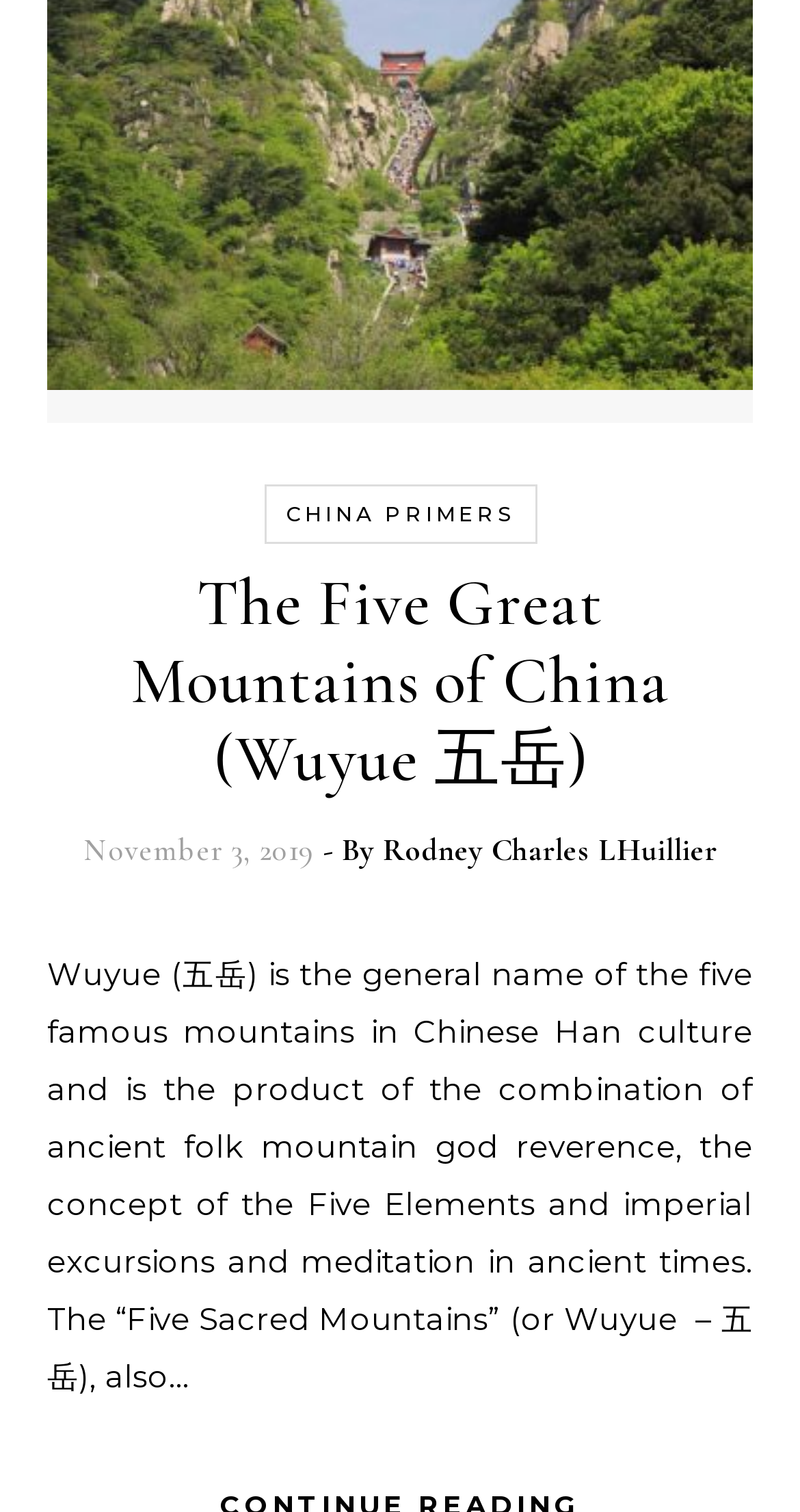Determine the bounding box coordinates of the UI element described by: "Rodney Charles LHuillier".

[0.478, 0.549, 0.896, 0.574]